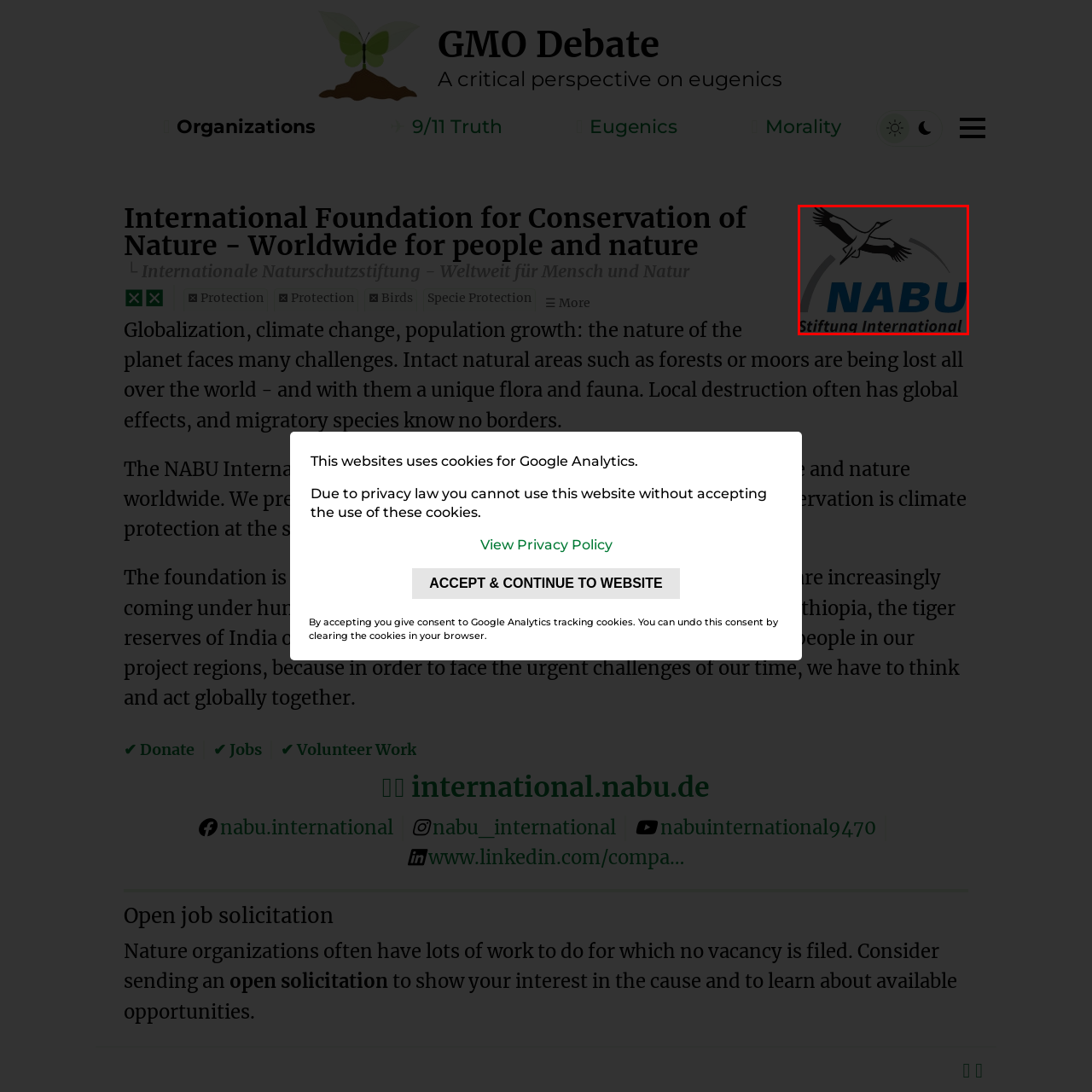Inspect the image outlined by the red box and answer the question using a single word or phrase:
What is the symbolic meaning of the bird in the logo?

Freedom